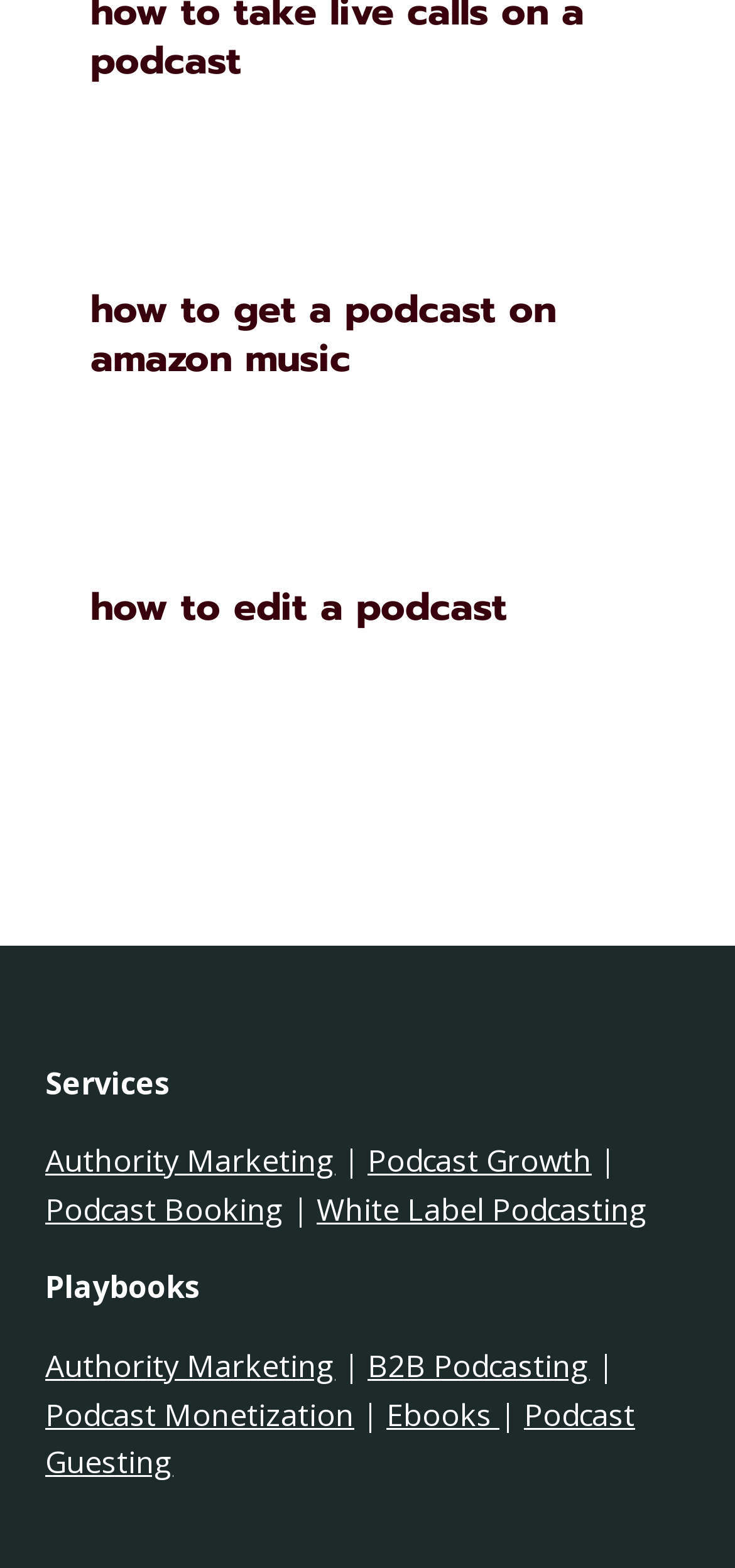What is the category of the link 'B2B Podcasting'?
Respond with a short answer, either a single word or a phrase, based on the image.

Playbooks